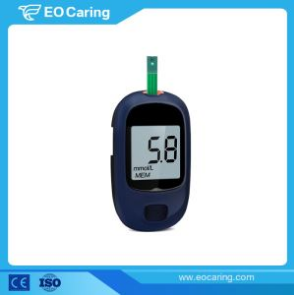Provide a comprehensive description of the image.

The image features a sleek, modern blood glucose meter, prominently displayed with a digital screen showing a reading of 5.8 mmol/L. The meter is predominantly navy blue with a white display area, which highlights the clear, easy-to-read digits. A testing strip is inserted into the top, indicating that the device is ready for use. This blood glucose meter is part of a product line that may appeal to individuals monitoring their health, particularly those managing diabetes. Its compact design suggests portability and convenience, making it a practical choice for both home use and travel.